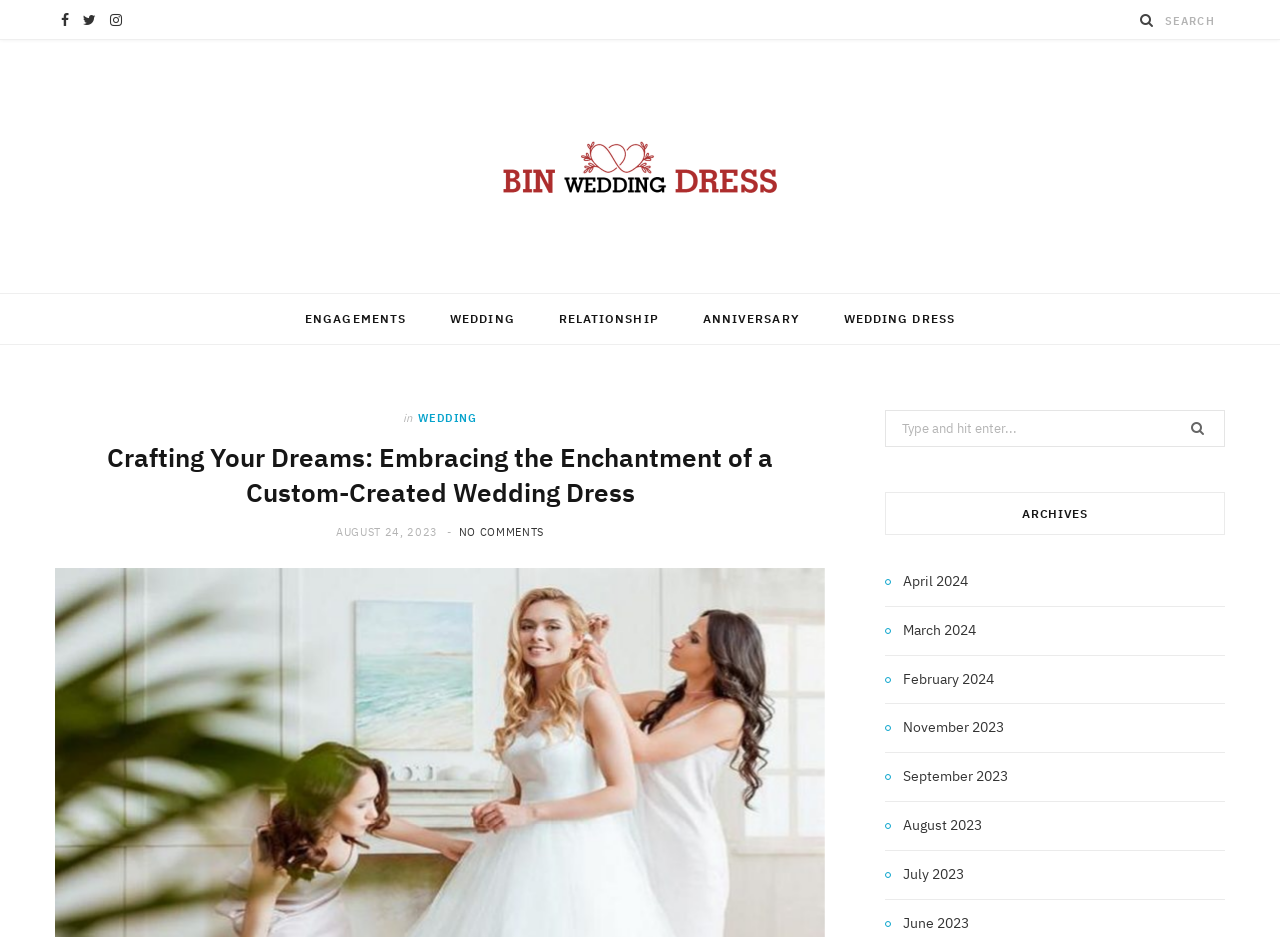Please identify the bounding box coordinates of the element that needs to be clicked to perform the following instruction: "Read the latest blog post".

[0.043, 0.469, 0.645, 0.544]